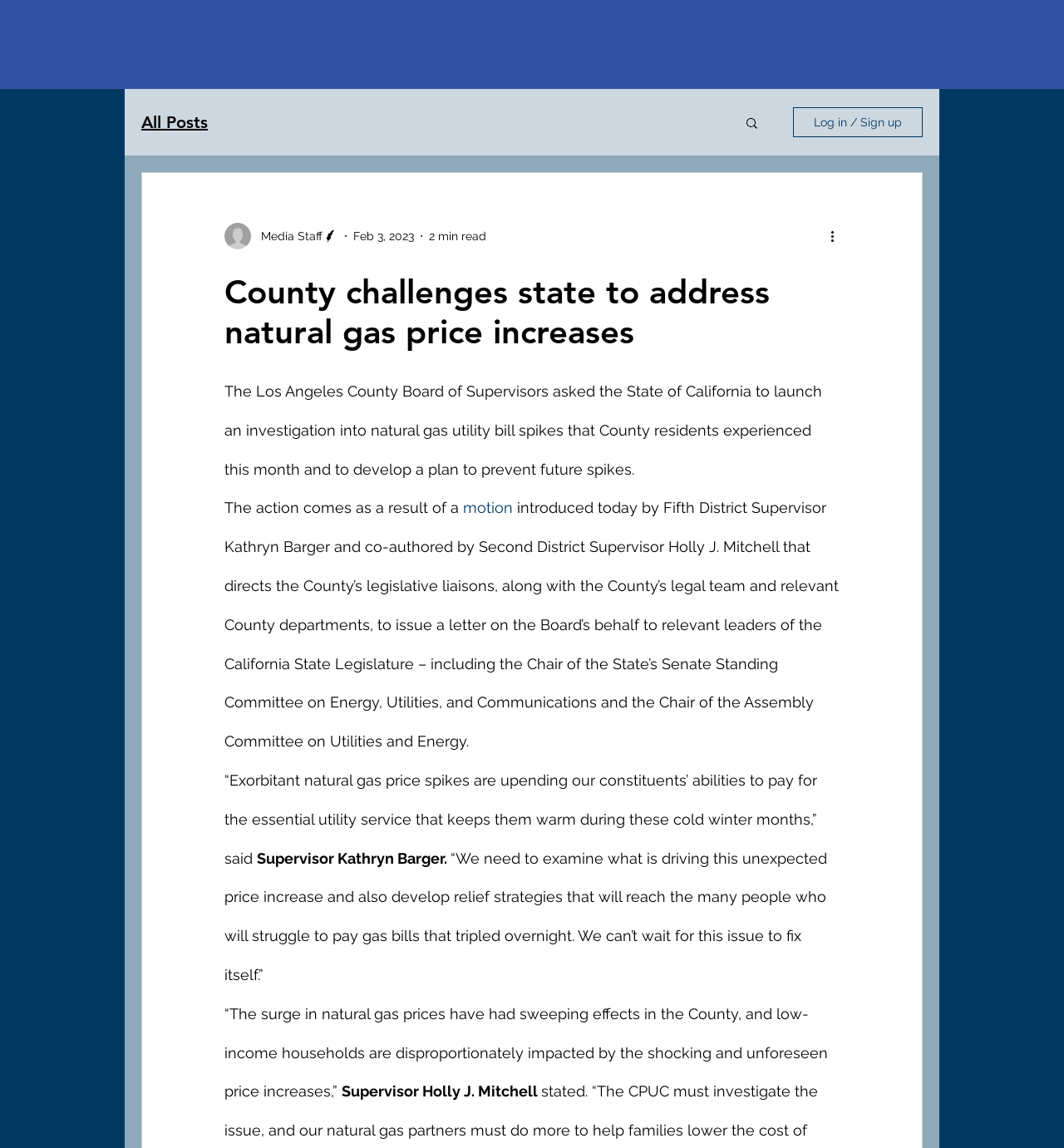Find the bounding box coordinates of the element to click in order to complete this instruction: "Read 'All Posts'". The bounding box coordinates must be four float numbers between 0 and 1, denoted as [left, top, right, bottom].

[0.133, 0.098, 0.195, 0.115]